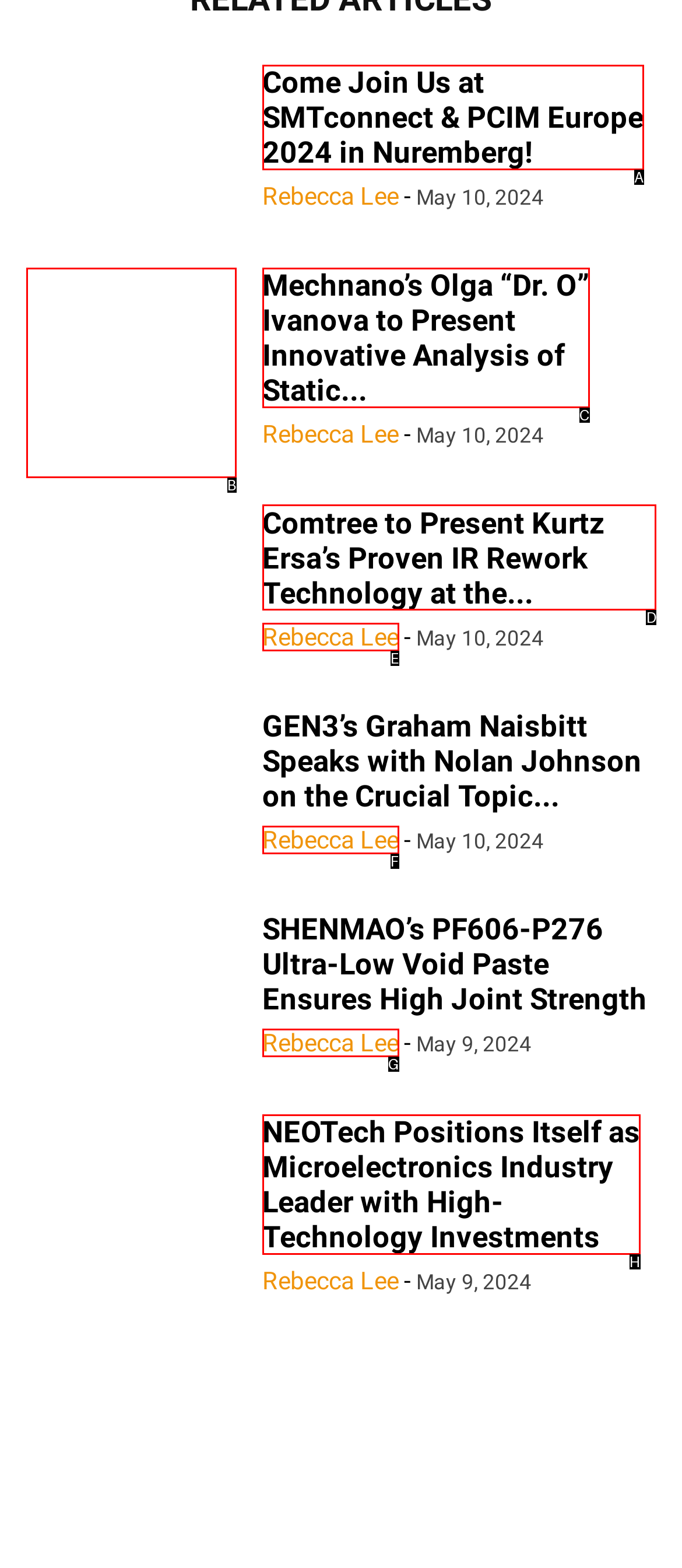Find the HTML element to click in order to complete this task: View the details of Comtree’s presentation at the SMTA Ontario Expo
Answer with the letter of the correct option.

D